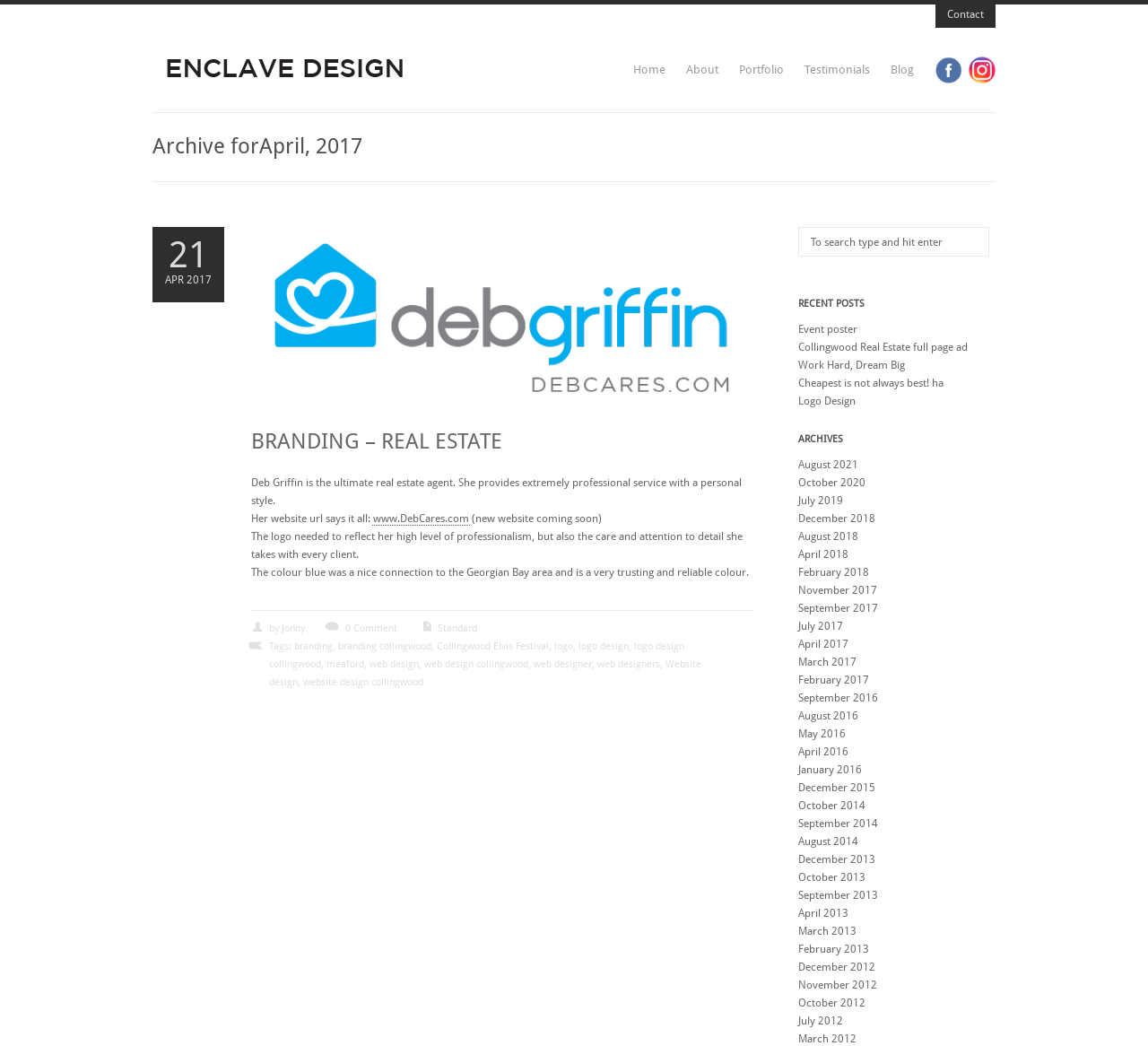Find the bounding box coordinates of the area to click in order to follow the instruction: "View the 'BRANDING – REAL ESTATE' post".

[0.219, 0.408, 0.656, 0.436]